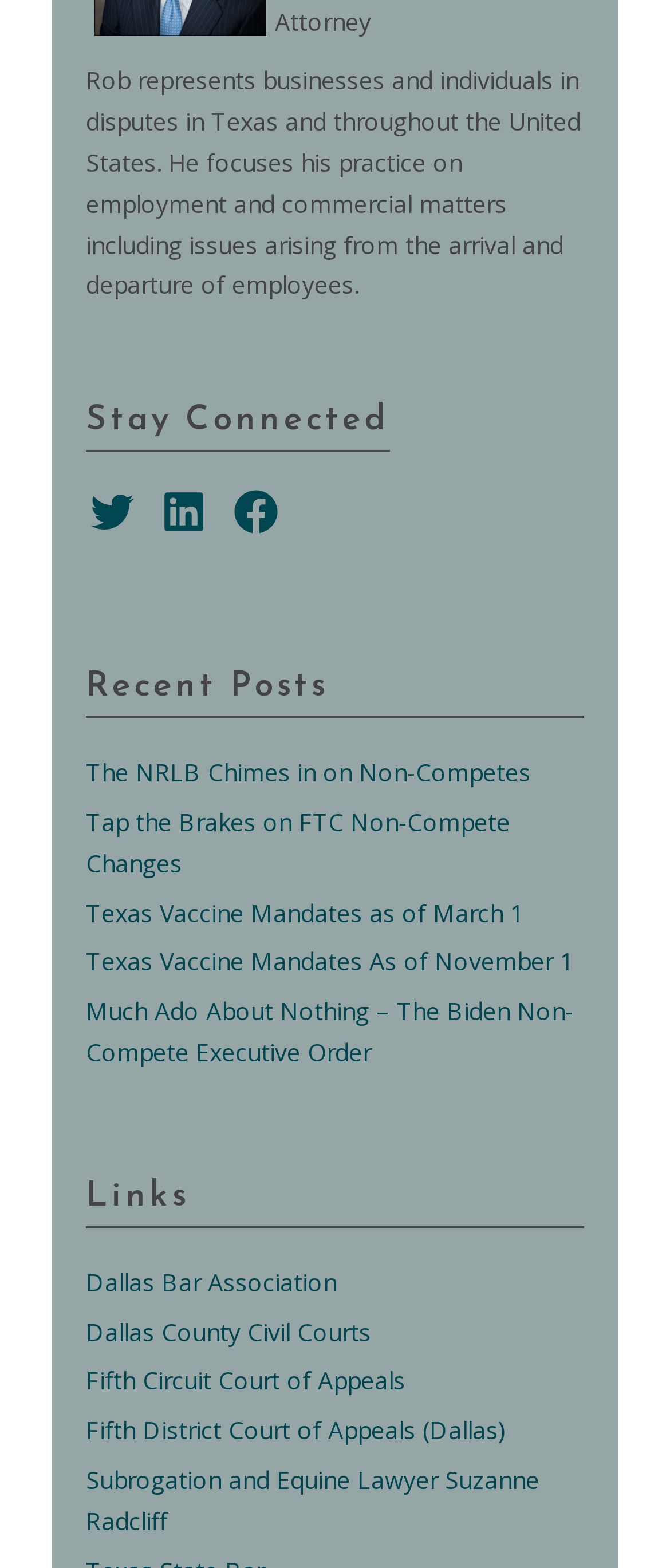Find the bounding box coordinates corresponding to the UI element with the description: "Dallas County Civil Courts". The coordinates should be formatted as [left, top, right, bottom], with values as floats between 0 and 1.

[0.128, 0.84, 0.554, 0.86]